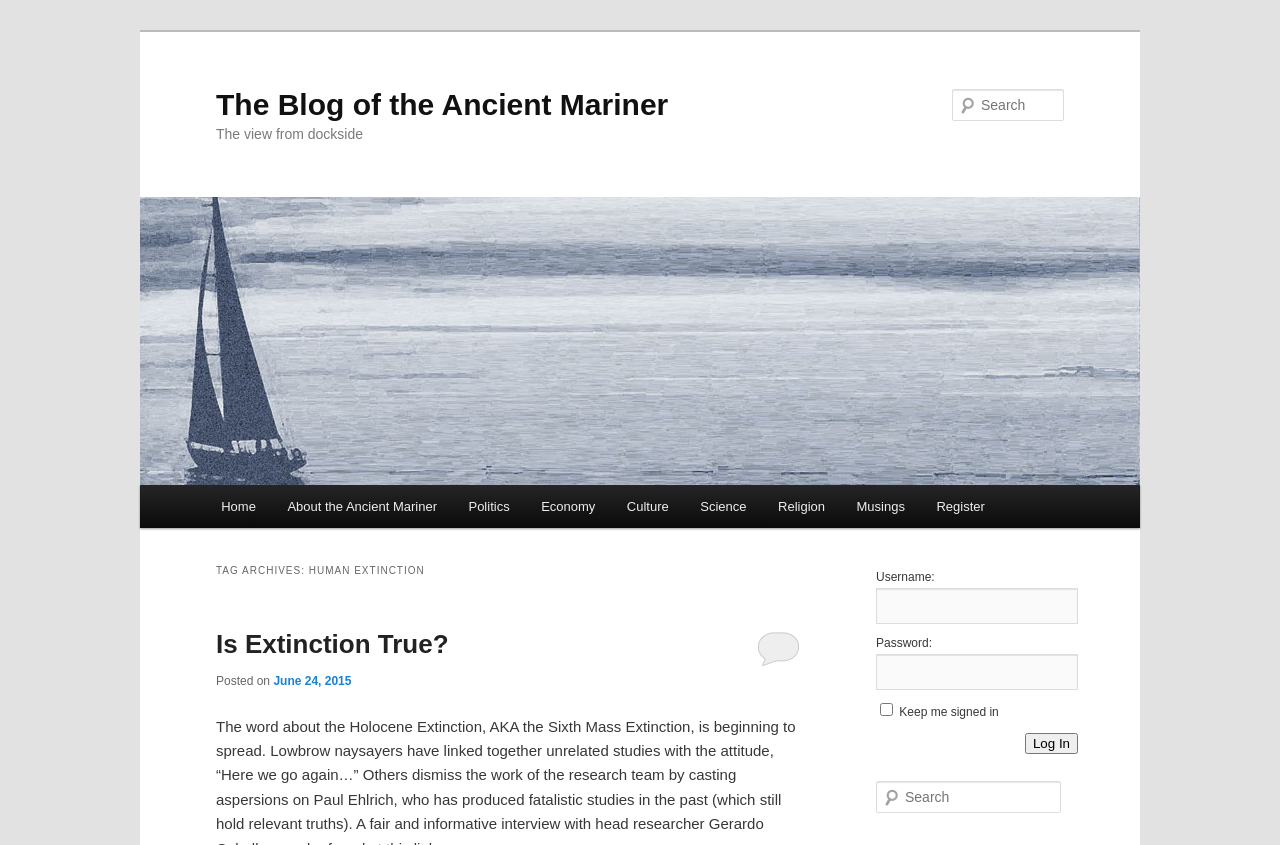Can you determine the bounding box coordinates of the area that needs to be clicked to fulfill the following instruction: "Log in to the account"?

[0.801, 0.867, 0.842, 0.892]